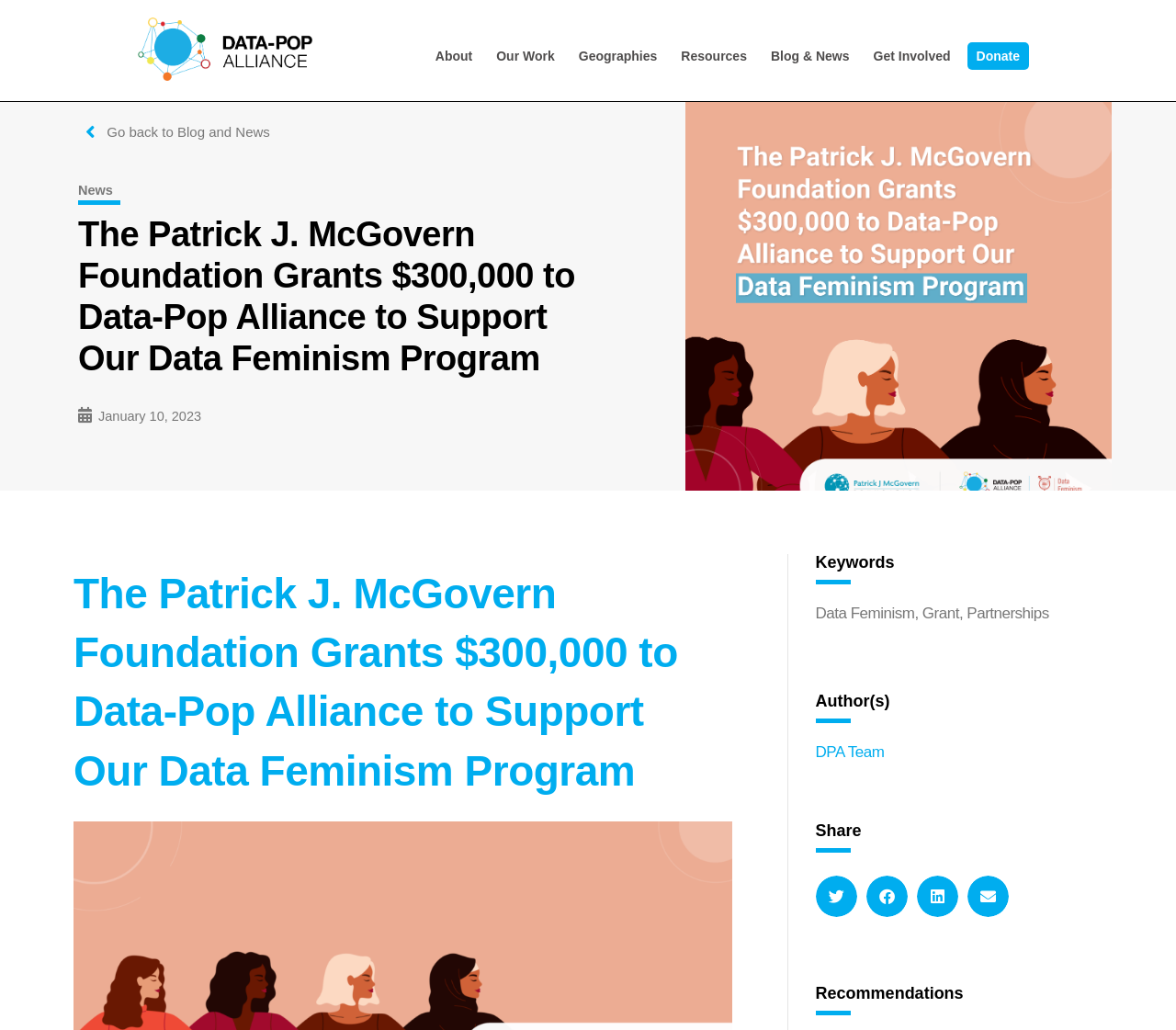What are the social media platforms to share the article?
Please analyze the image and answer the question with as much detail as possible.

I found the social media platforms to share the article by looking at the button elements located at [0.693, 0.85, 0.729, 0.89], [0.736, 0.85, 0.772, 0.89], [0.779, 0.85, 0.815, 0.89], and [0.822, 0.85, 0.857, 0.89] which contain the text 'Share on twitter', 'Share on facebook', 'Share on linkedin', and 'Share on email' respectively.